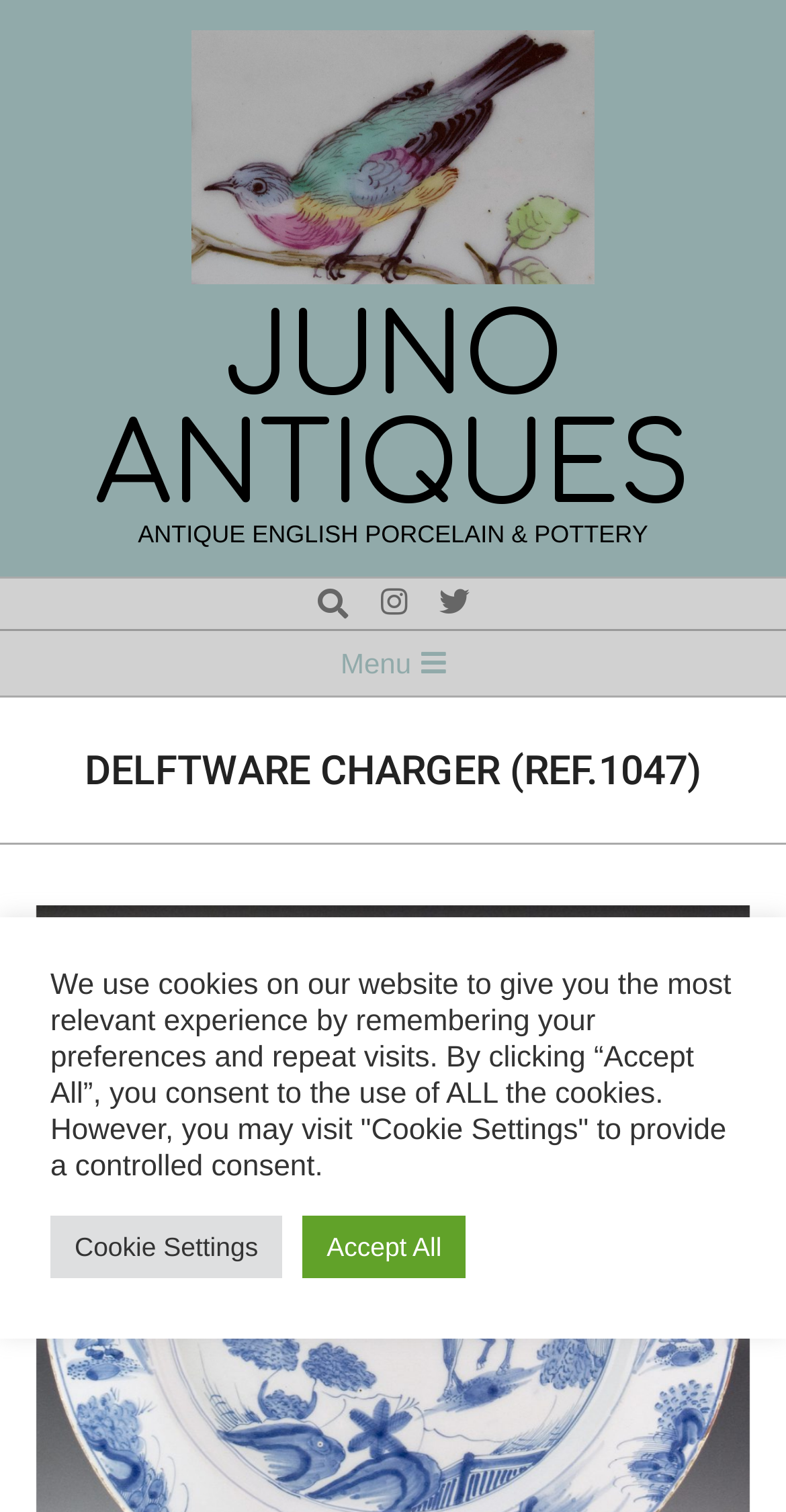What is the category of antique items on this webpage?
Based on the content of the image, thoroughly explain and answer the question.

I inferred this answer by looking at the heading 'ANTIQUE ENGLISH PORCELAIN & POTTERY' which suggests that the category of antique items on this webpage is English Porcelain & Pottery.